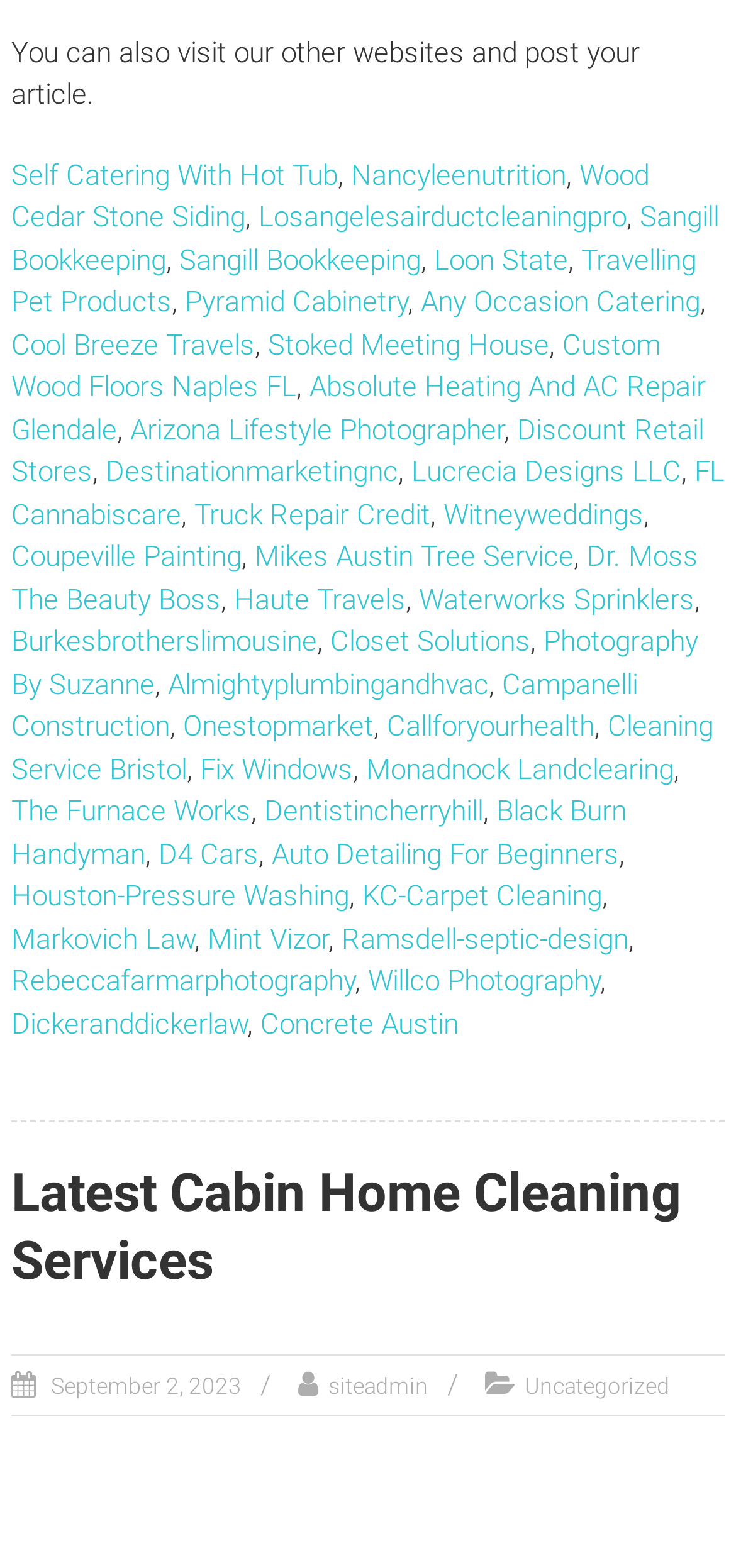What is the text of the last link on the webpage?
Please look at the screenshot and answer using one word or phrase.

Uncategorized